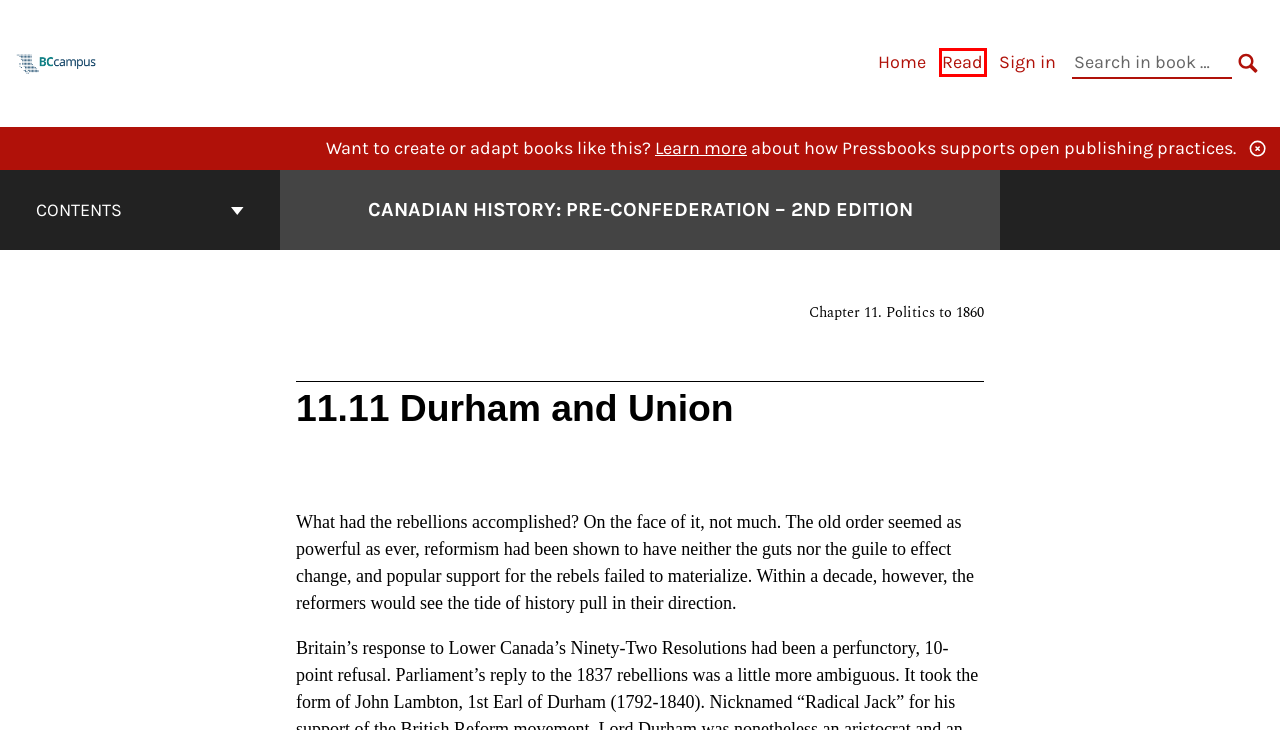You are presented with a screenshot of a webpage that includes a red bounding box around an element. Determine which webpage description best matches the page that results from clicking the element within the red bounding box. Here are the candidates:
A. BCcampus Open Publishing – Open Textbooks Adapted and Created by BC Faculty
B. Contact BCcampus | BCampus
C. Pressbooks Directory
D. Canadian History: Pre-Confederation – 2nd Edition – Simple Book Publishing
E. Support guides | Pressbooks
F. Log In ‹ Canadian History: Pre-Confederation – 2nd Edition — Pressbooks
G. Dedication – Canadian History: Pre-Confederation – 2nd Edition
H. Adapt open textbooks with Pressbooks

G